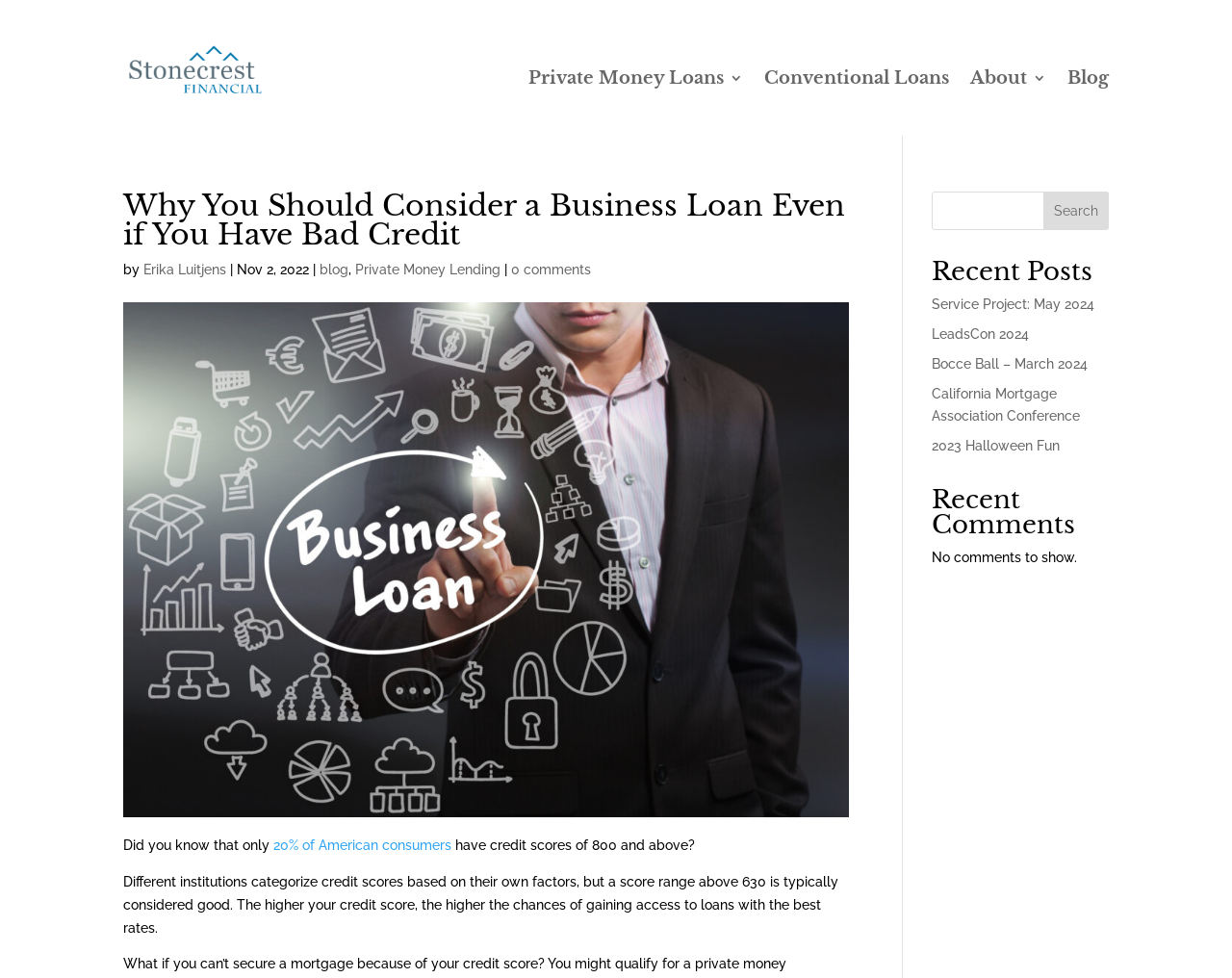Ascertain the bounding box coordinates for the UI element detailed here: "Bocce Ball – March 2024". The coordinates should be provided as [left, top, right, bottom] with each value being a float between 0 and 1.

[0.756, 0.364, 0.883, 0.38]